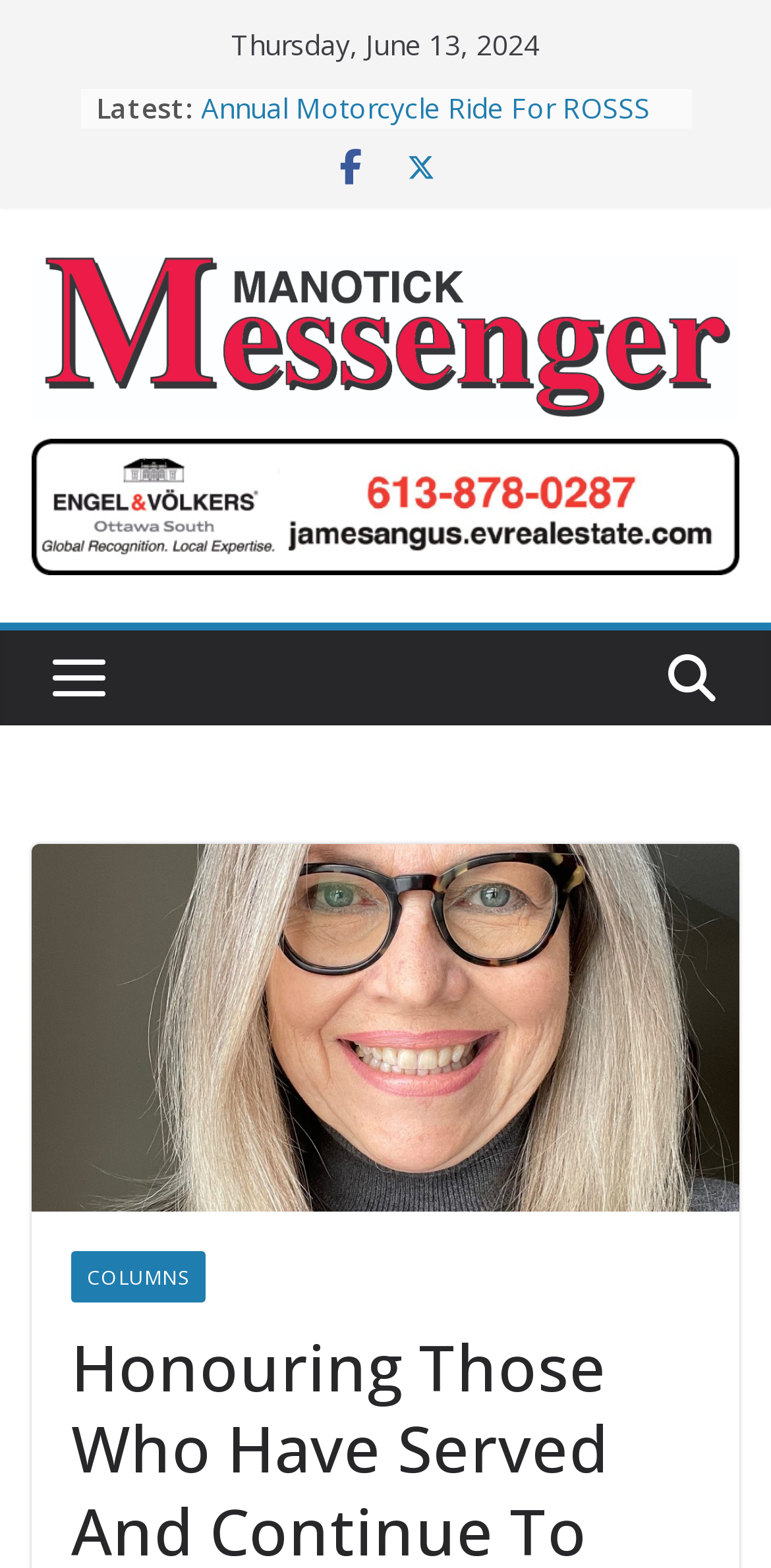Determine the bounding box coordinates of the UI element described by: "alt="Manotick Messenger"".

[0.041, 0.163, 0.959, 0.267]